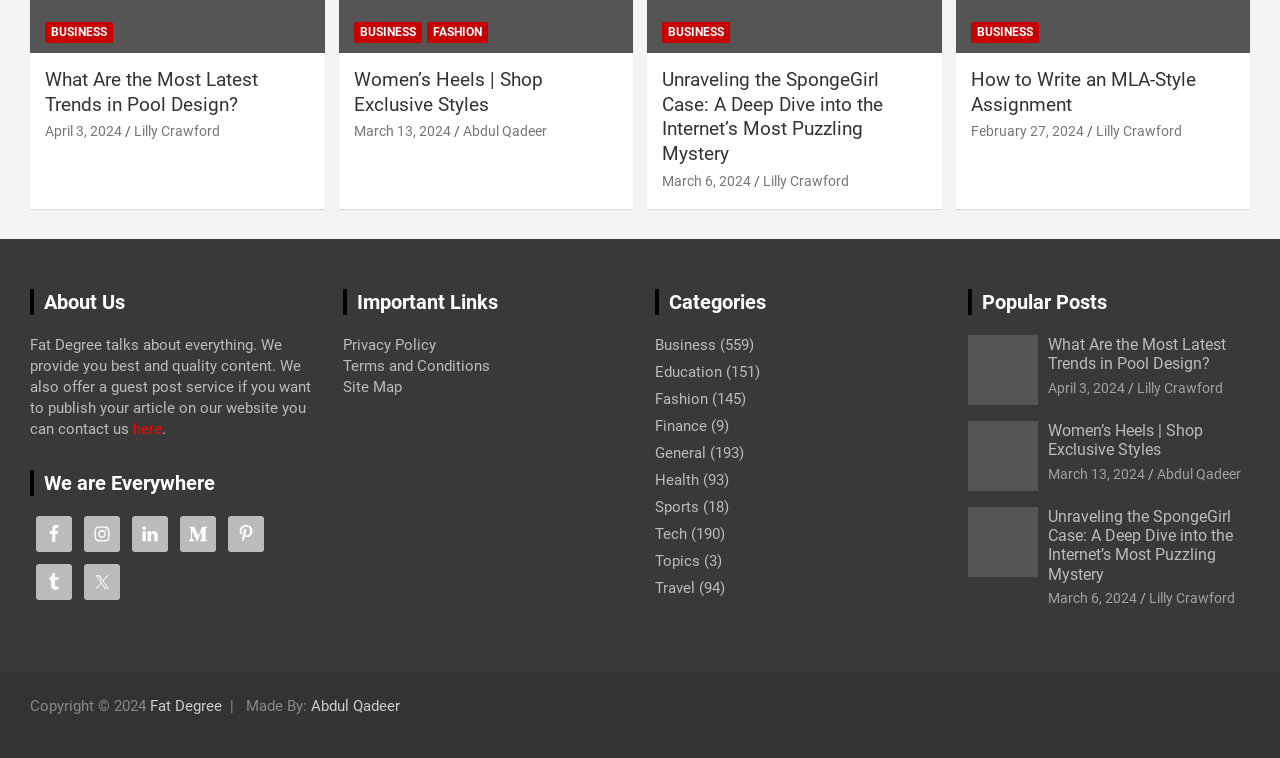By analyzing the image, answer the following question with a detailed response: How many social media platforms are linked?

I counted the number of social media links under the 'We are Everywhere' section, and there are 7 platforms linked: Facebook, Instagram, LinkedIn, Medium, Pinterest, Tumblr, and Twitter.